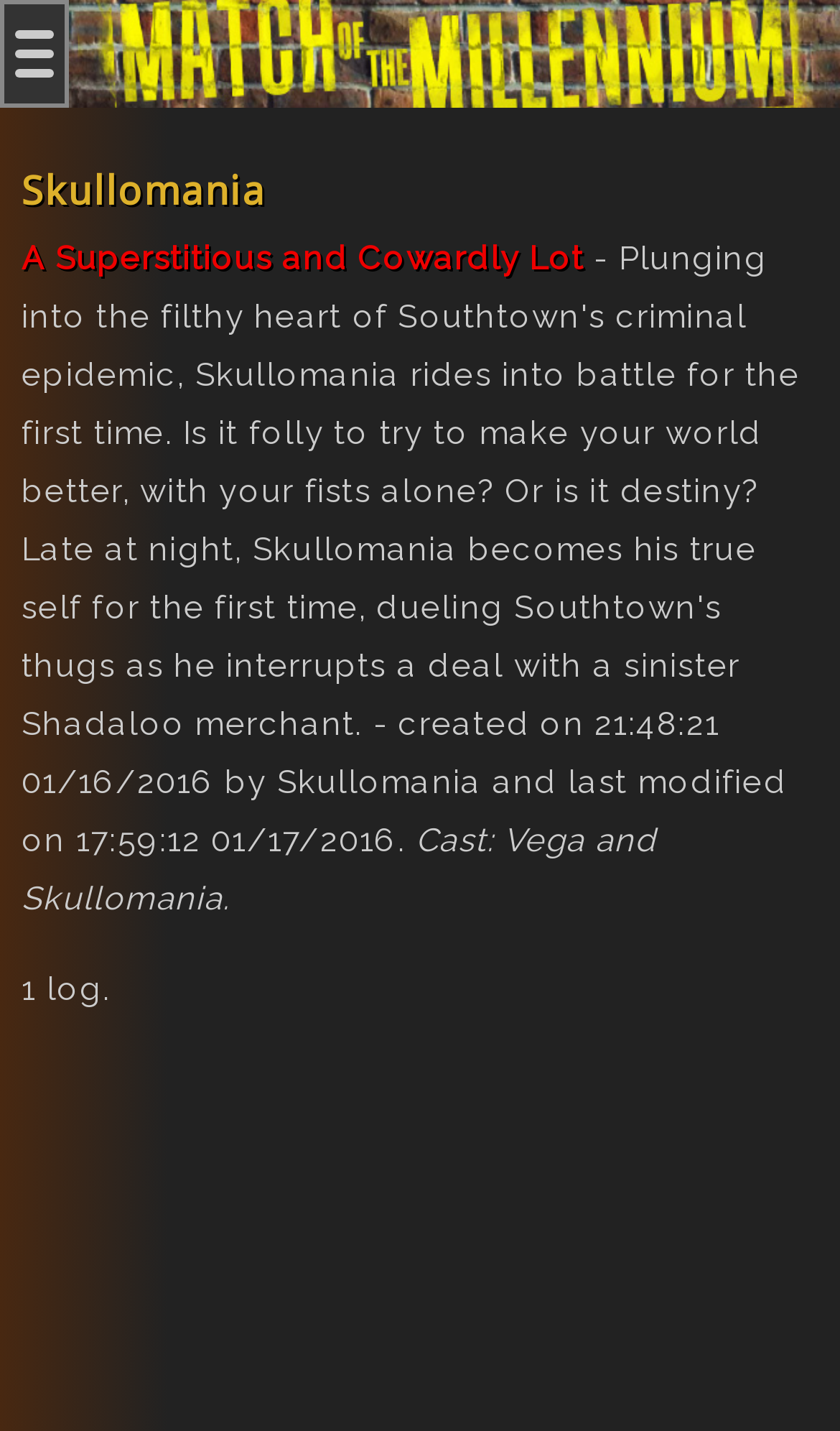Using the provided element description, identify the bounding box coordinates as (top-left x, top-left y, bottom-right x, bottom-right y). Ensure all values are between 0 and 1. Description: A Superstitious and Cowardly Lot

[0.026, 0.167, 0.695, 0.194]